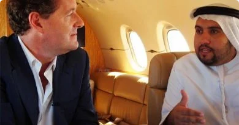What is the purpose of the large windows in the aircraft?
Kindly offer a comprehensive and detailed response to the question.

The large windows in the aircraft are designed to allow natural light to enter the cabin, which enhances the overall ambiance and provides a sense of luxury and comfort.